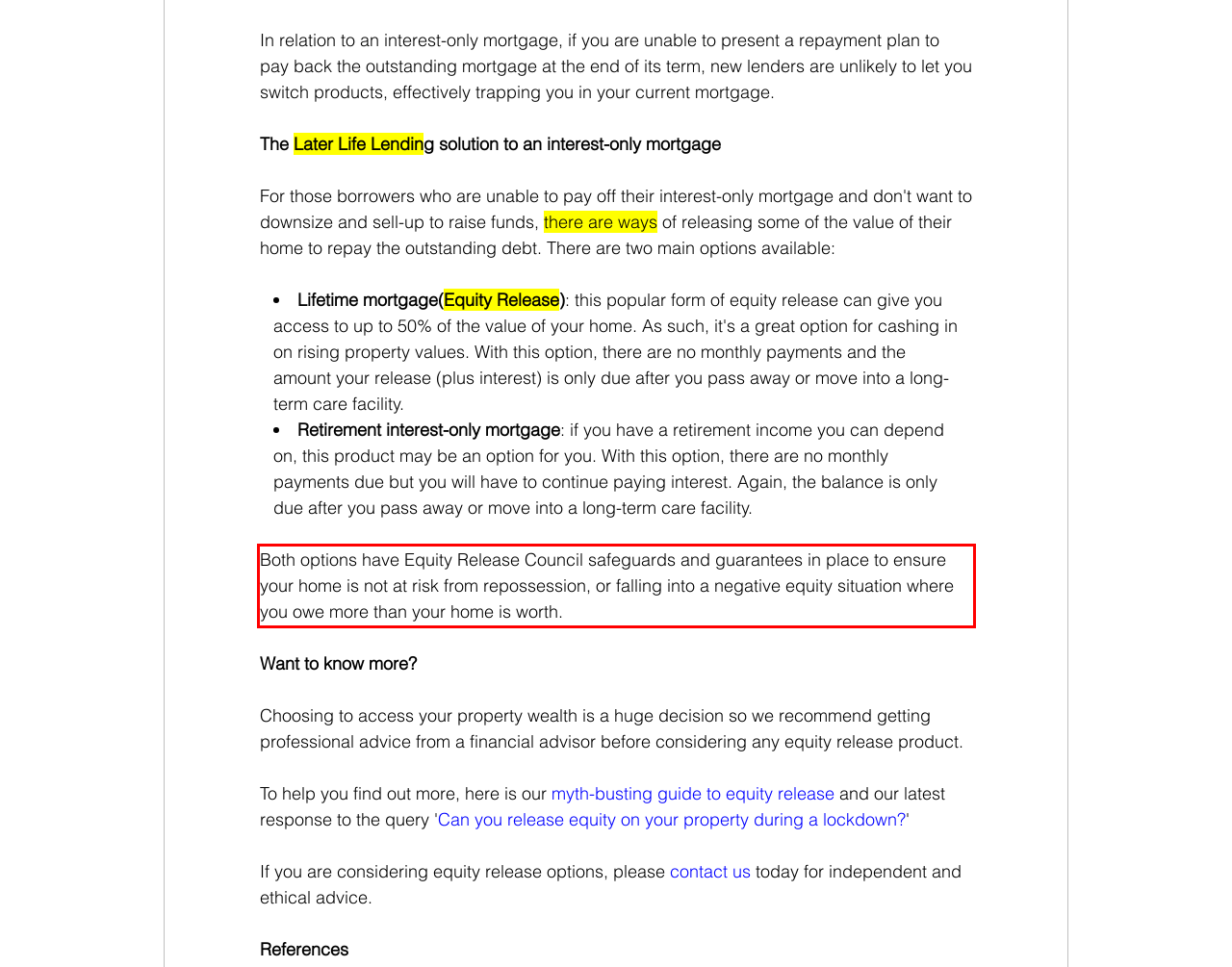Analyze the screenshot of the webpage that features a red bounding box and recognize the text content enclosed within this red bounding box.

Both options have Equity Release Council safeguards and guarantees in place to ensure your home is not at risk from repossession, or falling into a negative equity situation where you owe more than your home is worth.